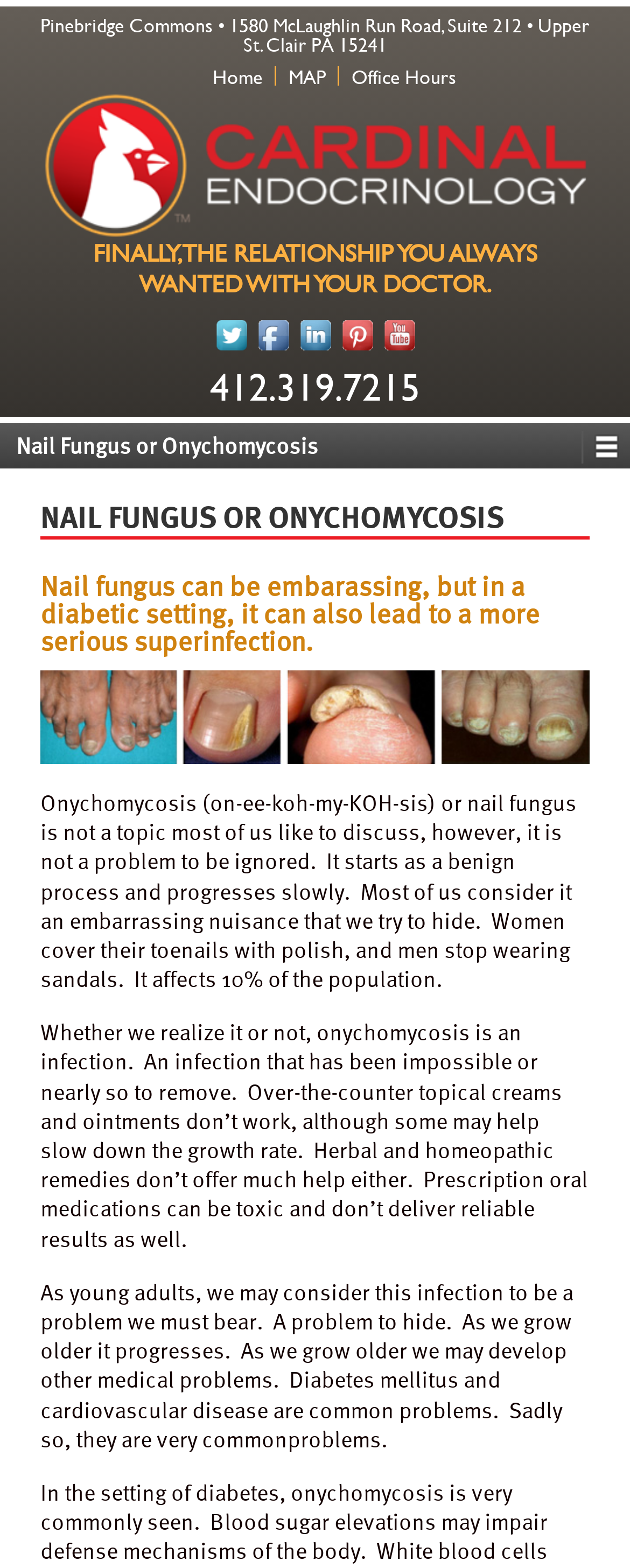Please find and report the bounding box coordinates of the element to click in order to perform the following action: "Call the office". The coordinates should be expressed as four float numbers between 0 and 1, in the format [left, top, right, bottom].

[0.333, 0.228, 0.667, 0.263]